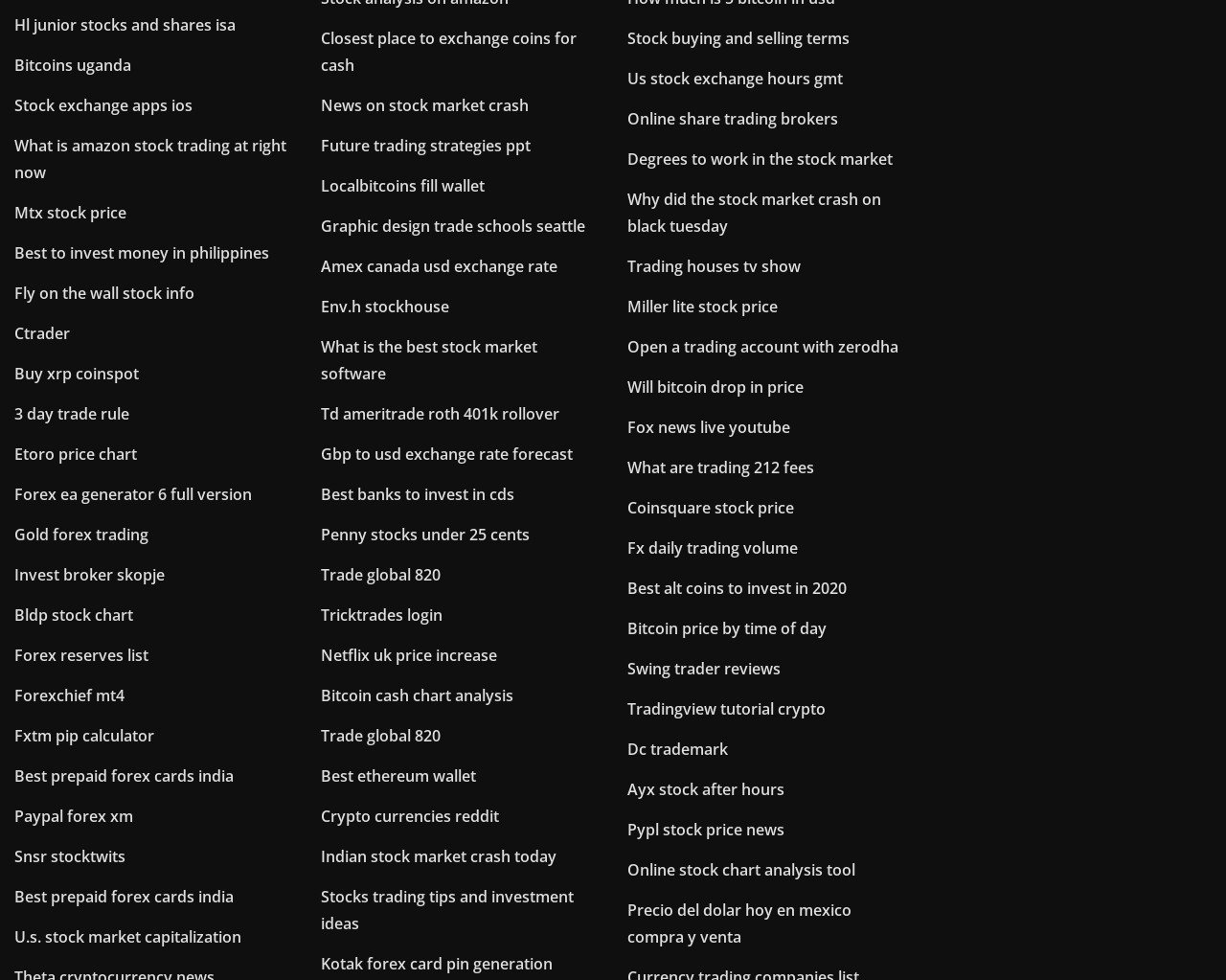Can you specify the bounding box coordinates for the region that should be clicked to fulfill this instruction: "Click on 'Hl junior stocks and shares isa'".

[0.012, 0.014, 0.192, 0.036]